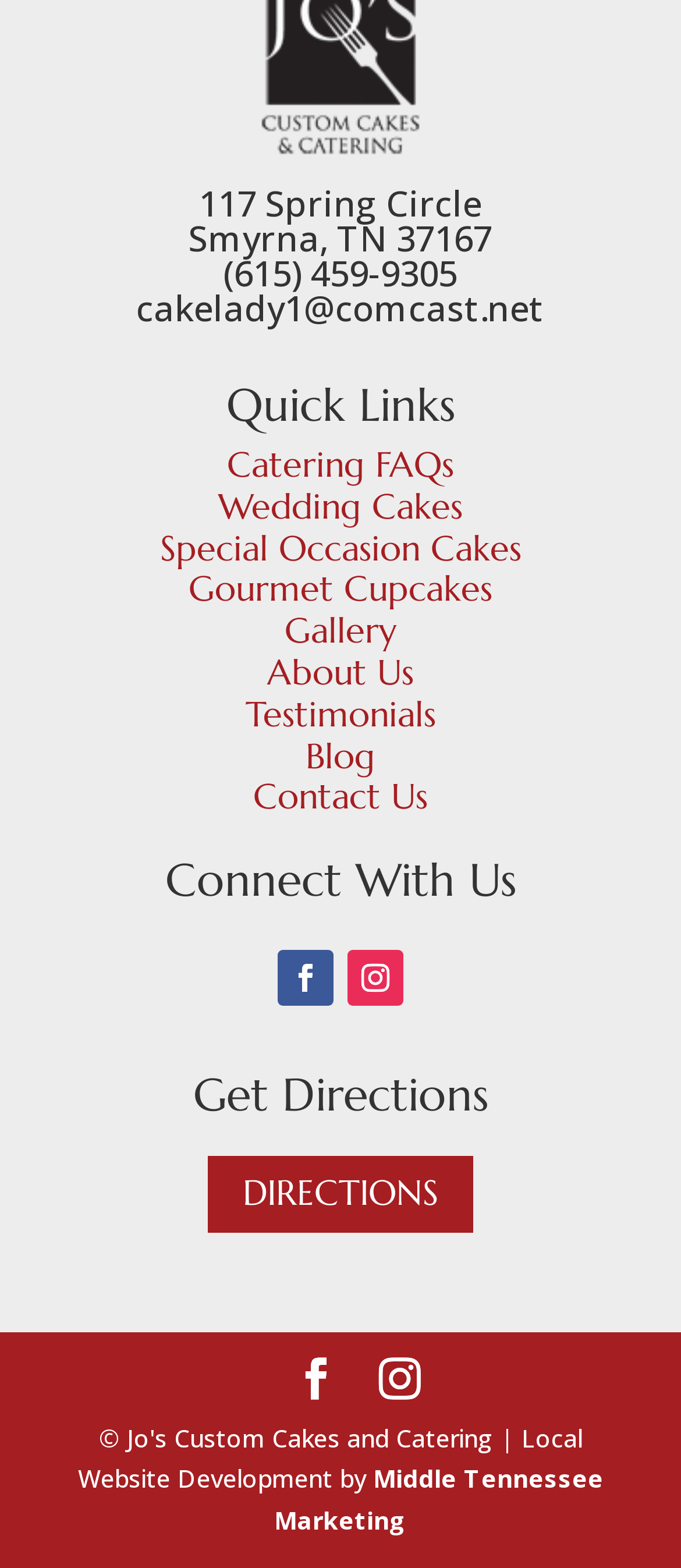Give a one-word or phrase response to the following question: What is the email address?

cakelady1@comcast.net